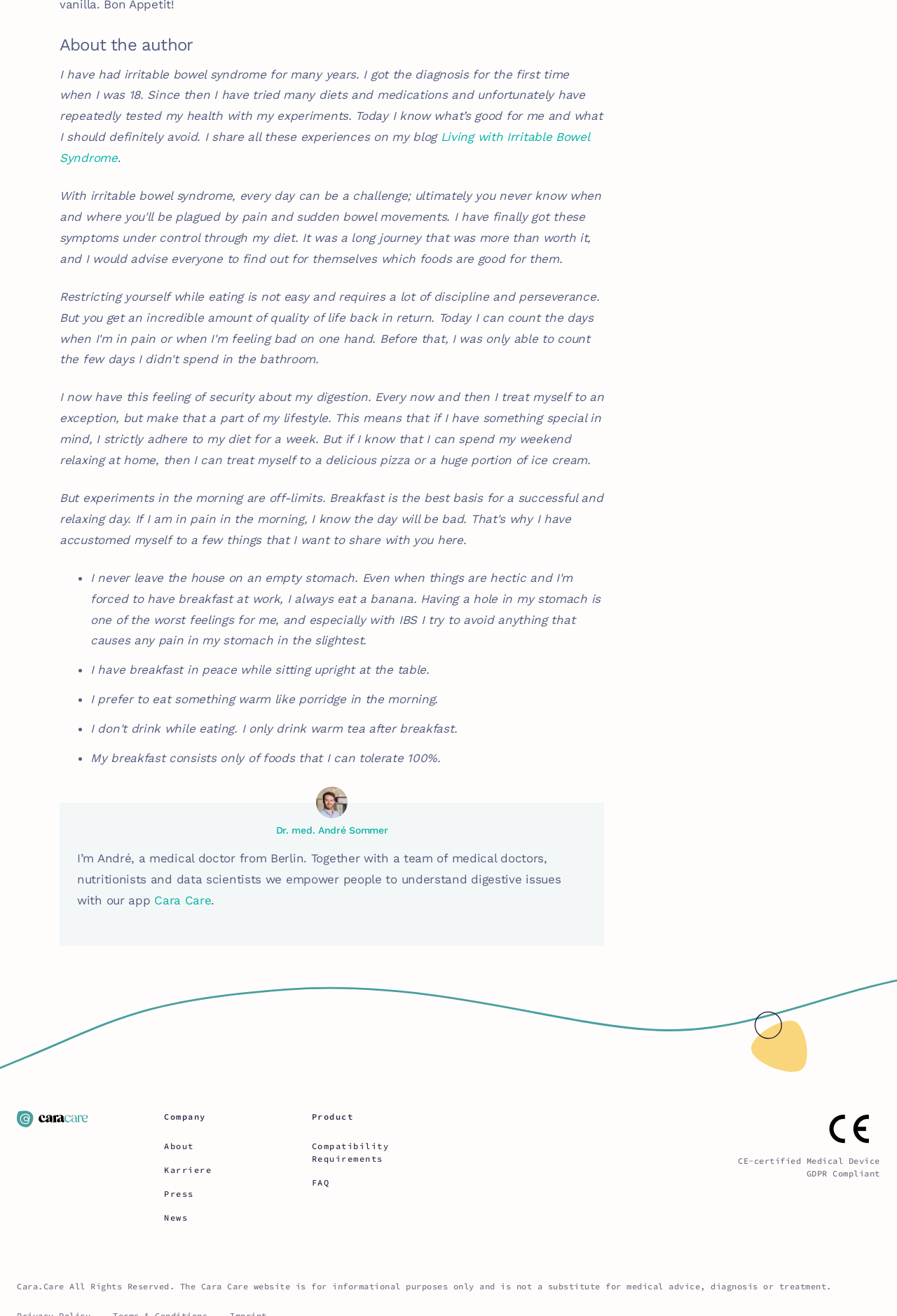Identify the bounding box coordinates of the clickable region required to complete the instruction: "Read about the author". The coordinates should be given as four float numbers within the range of 0 and 1, i.e., [left, top, right, bottom].

[0.066, 0.02, 0.673, 0.039]